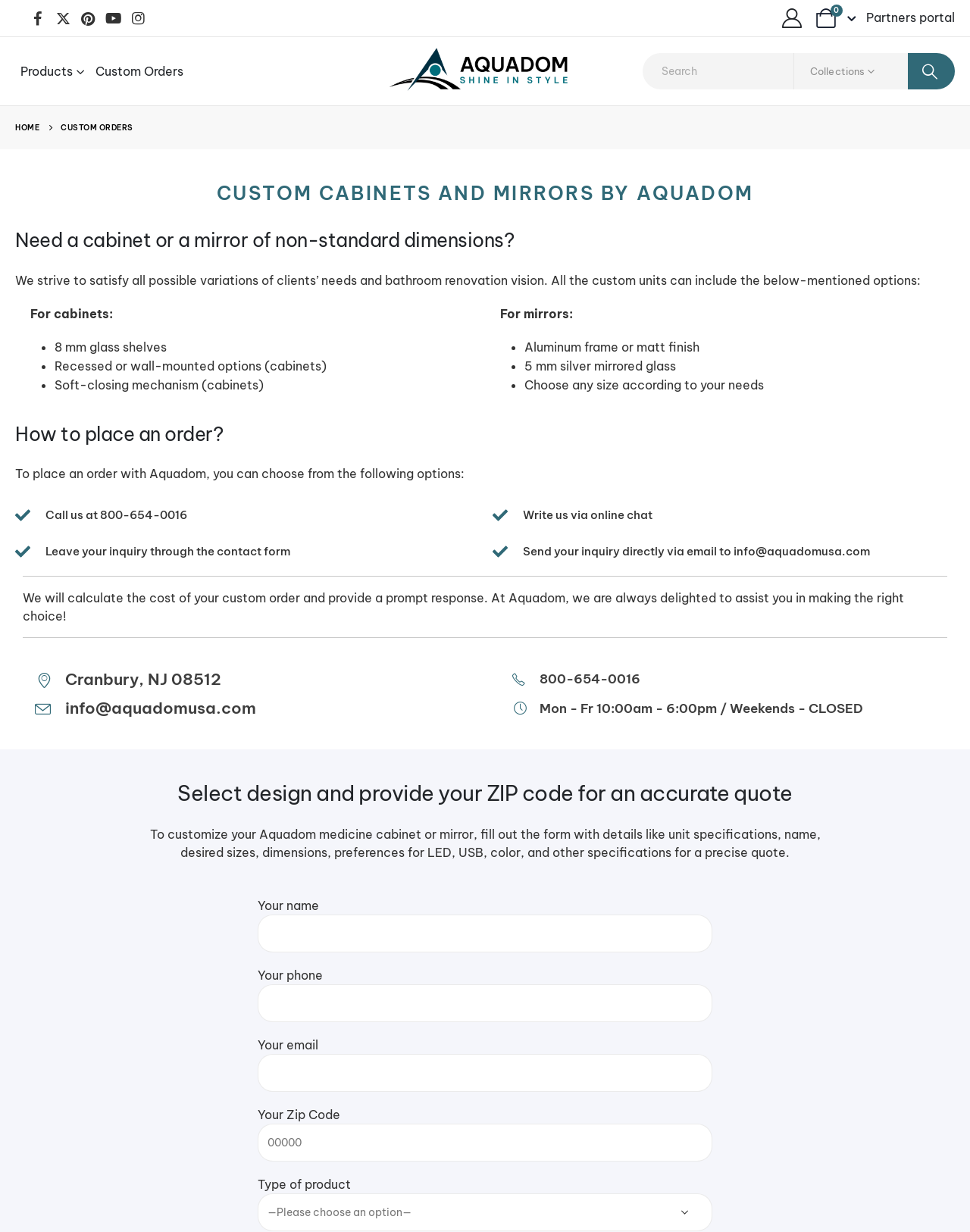Locate the bounding box coordinates of the clickable region to complete the following instruction: "Search for products."

[0.663, 0.043, 0.819, 0.073]